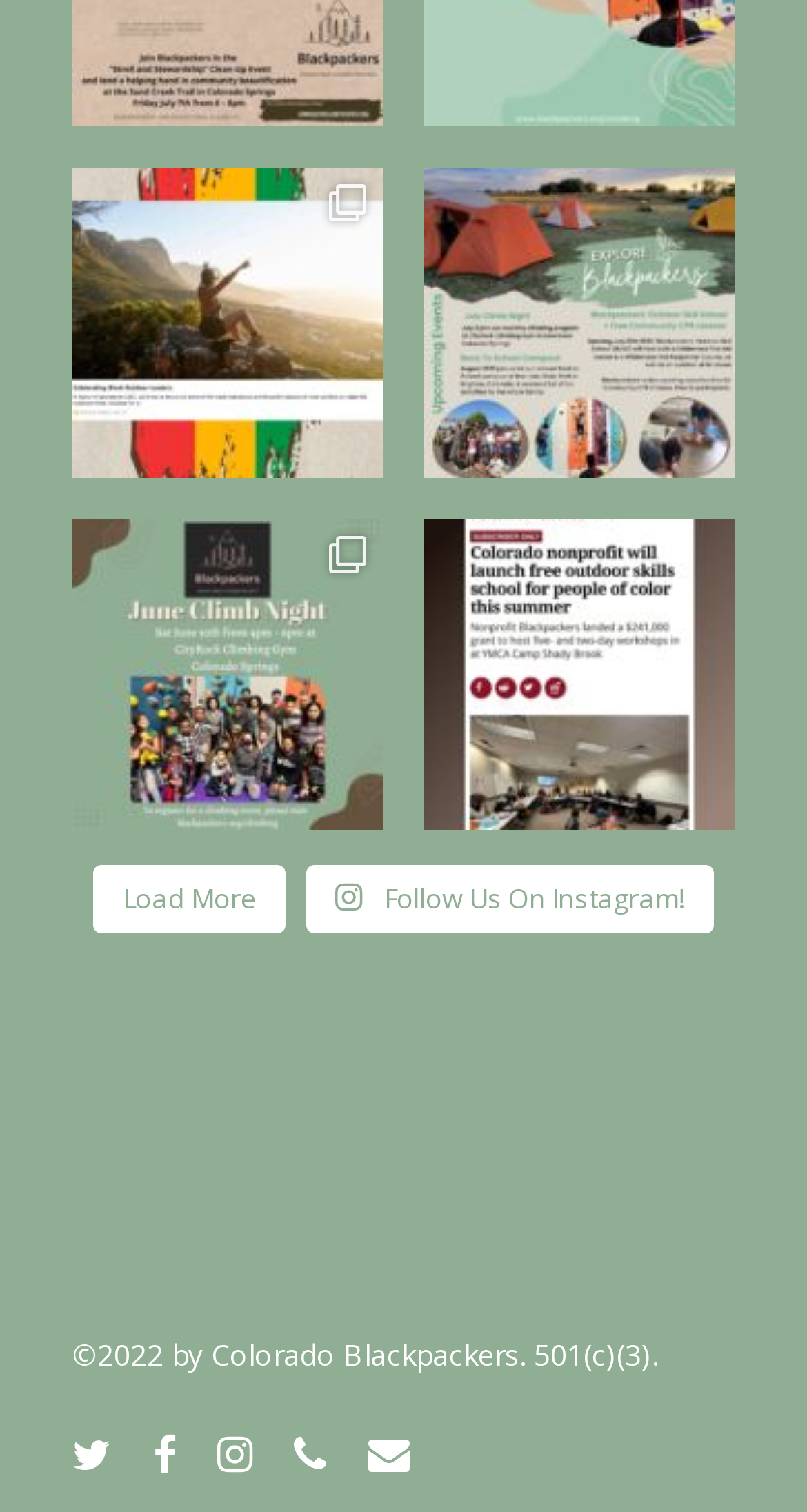Using the information in the image, could you please answer the following question in detail:
What is the location of the Climbcityrock Climbing Gym?

I found the location of the Climbcityrock Climbing Gym mentioned in the webpage, which is in downtown Colorado Springs.